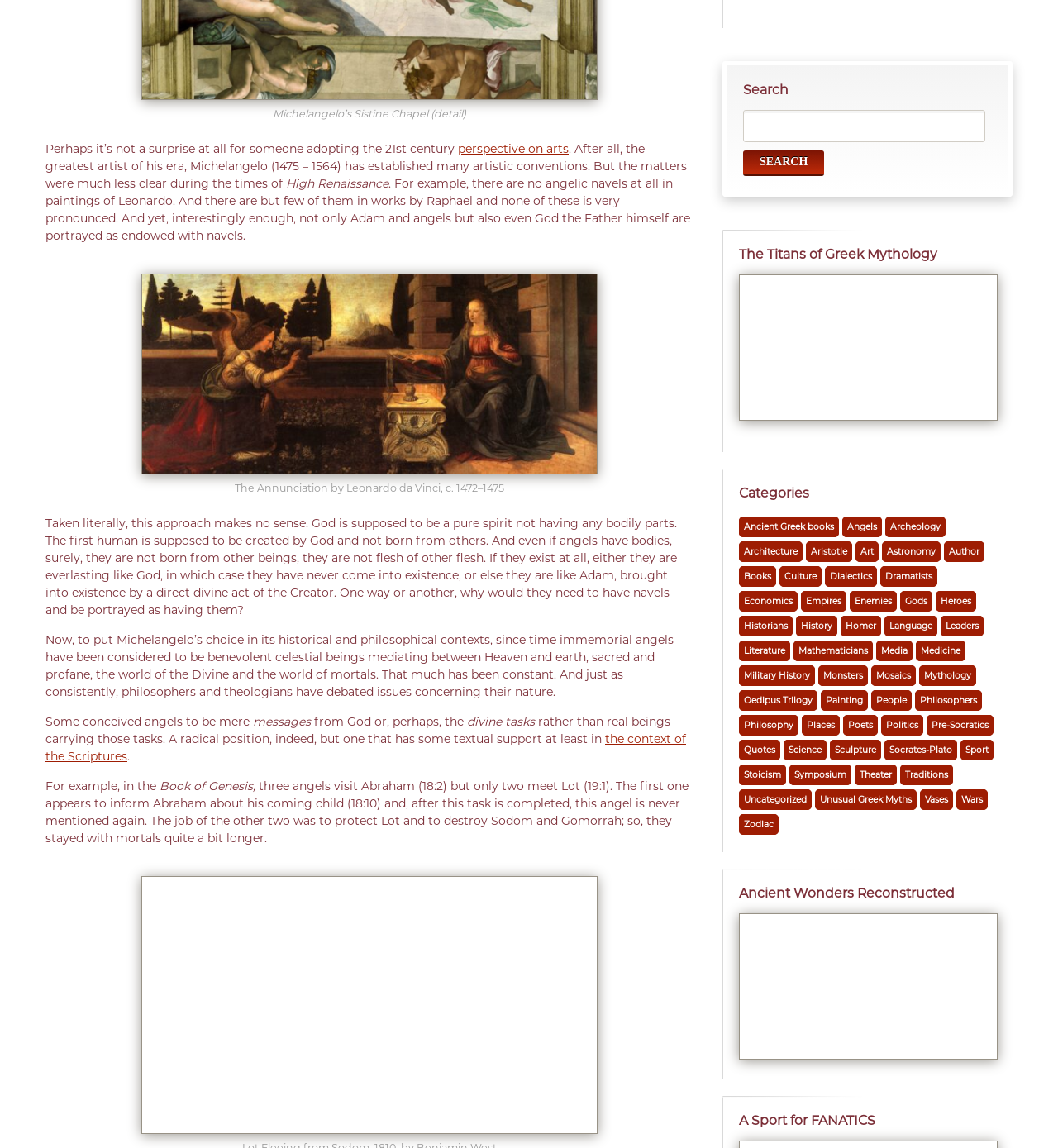Locate the bounding box coordinates of the area to click to fulfill this instruction: "Click on the link to learn about Greek Gods". The bounding box should be presented as four float numbers between 0 and 1, in the order [left, top, right, bottom].

[0.698, 0.366, 0.961, 0.379]